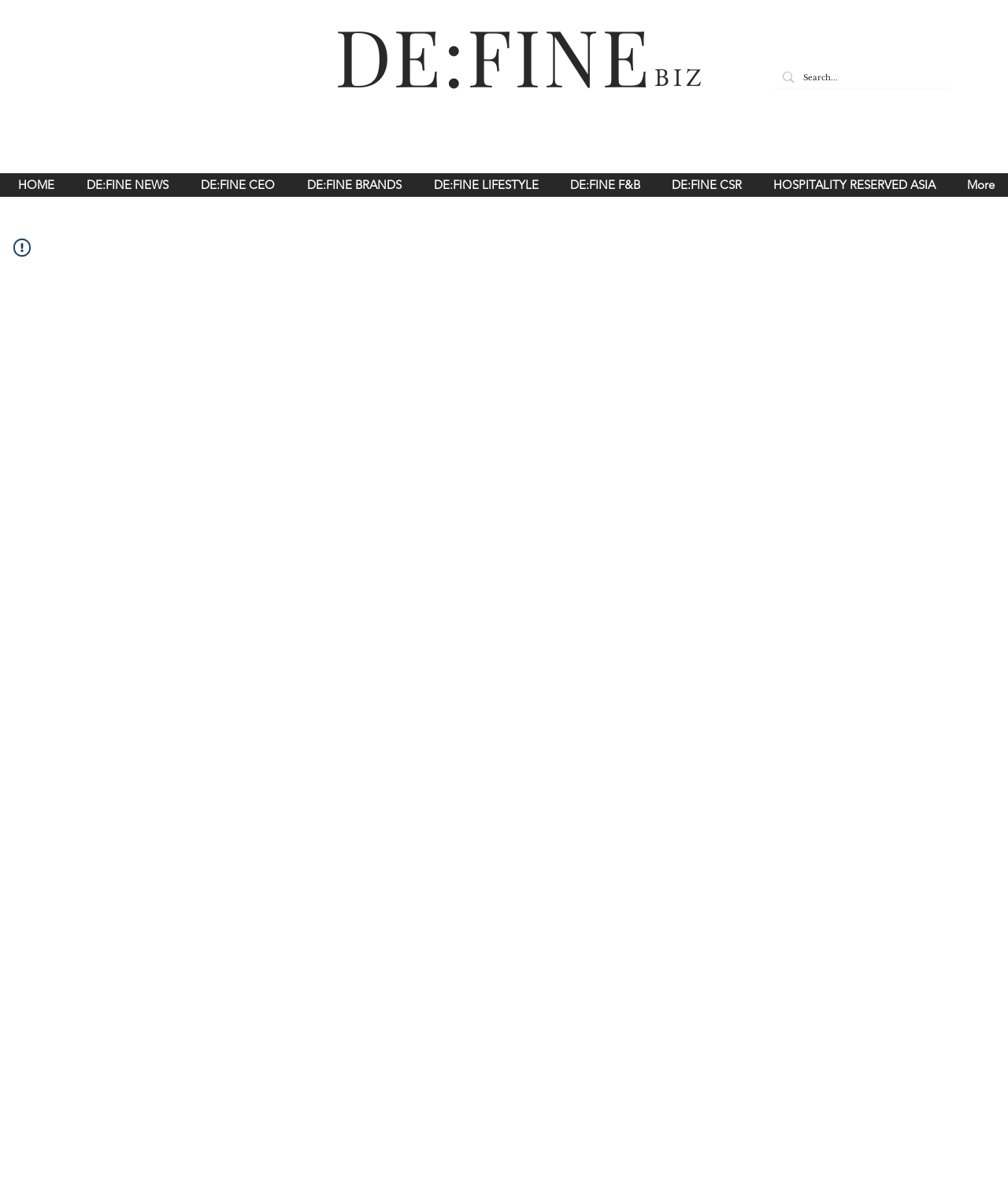Please provide a brief answer to the following inquiry using a single word or phrase:
How many headings are present on the webpage?

2